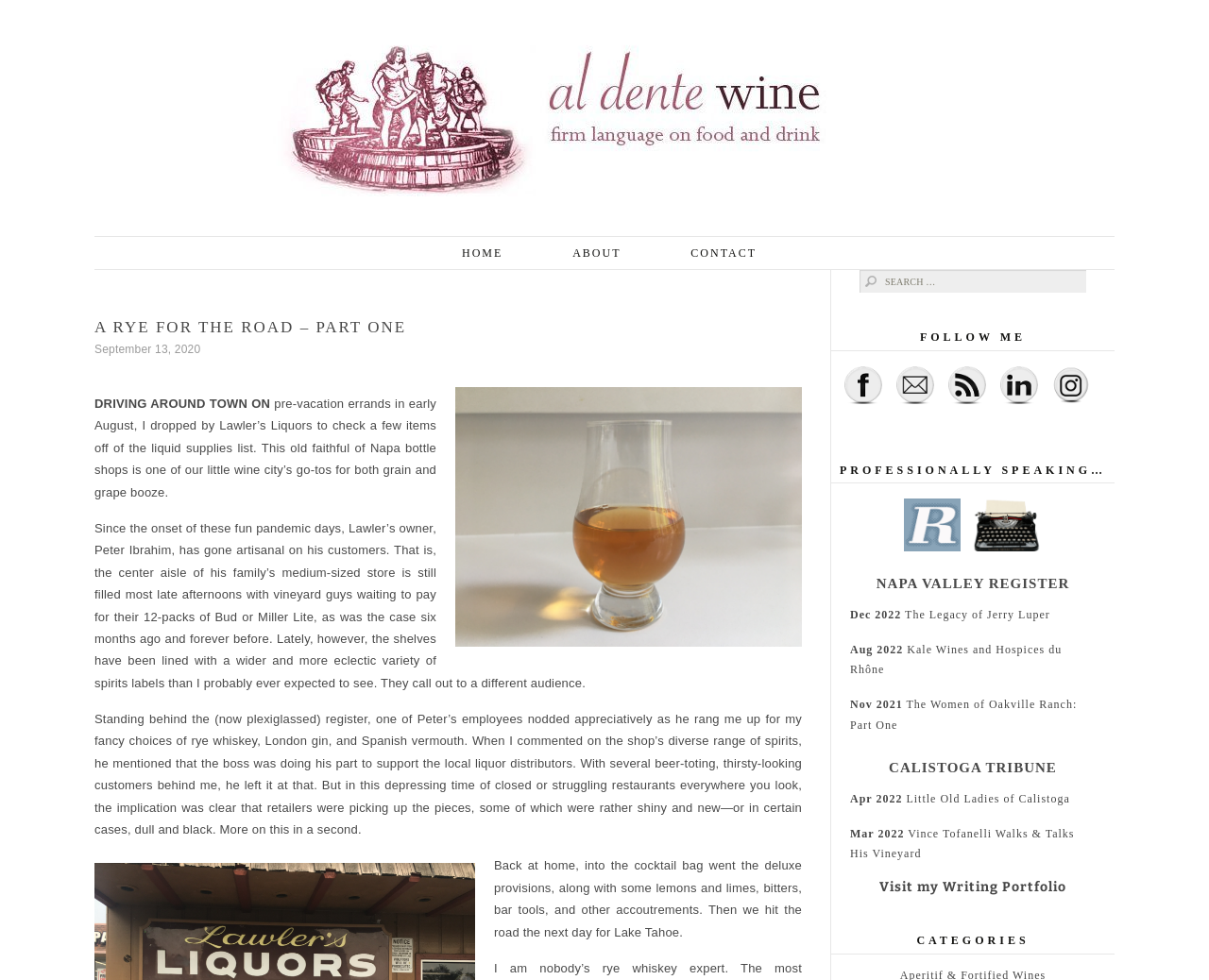Given the element description, predict the bounding box coordinates in the format (top-left x, top-left y, bottom-right x, bottom-right y), using floating point numbers between 0 and 1: Visit my Writing Portfolio

[0.703, 0.897, 0.906, 0.914]